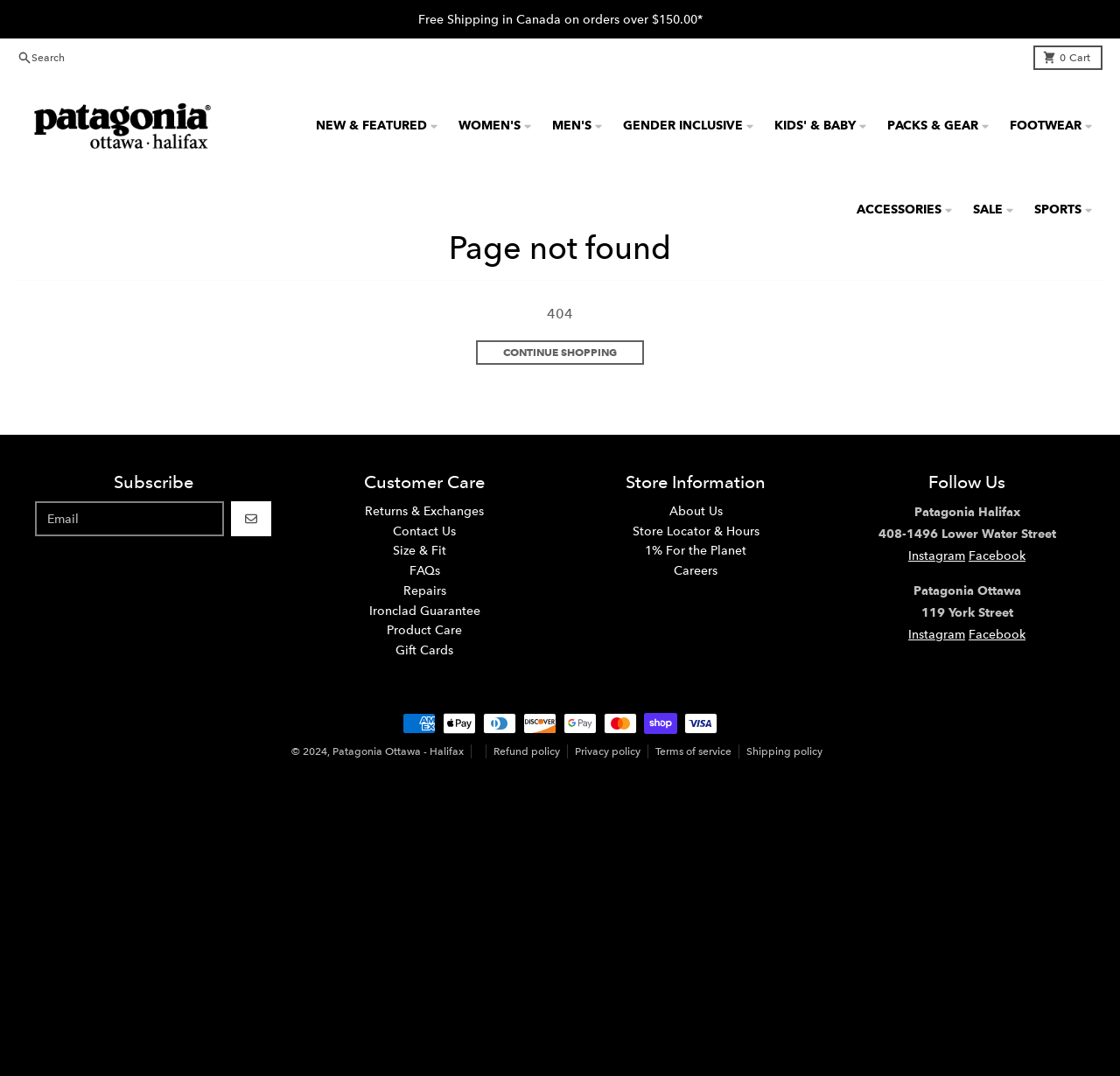Please respond to the question using a single word or phrase:
What is the 'Ironclad Guarantee'?

A product guarantee